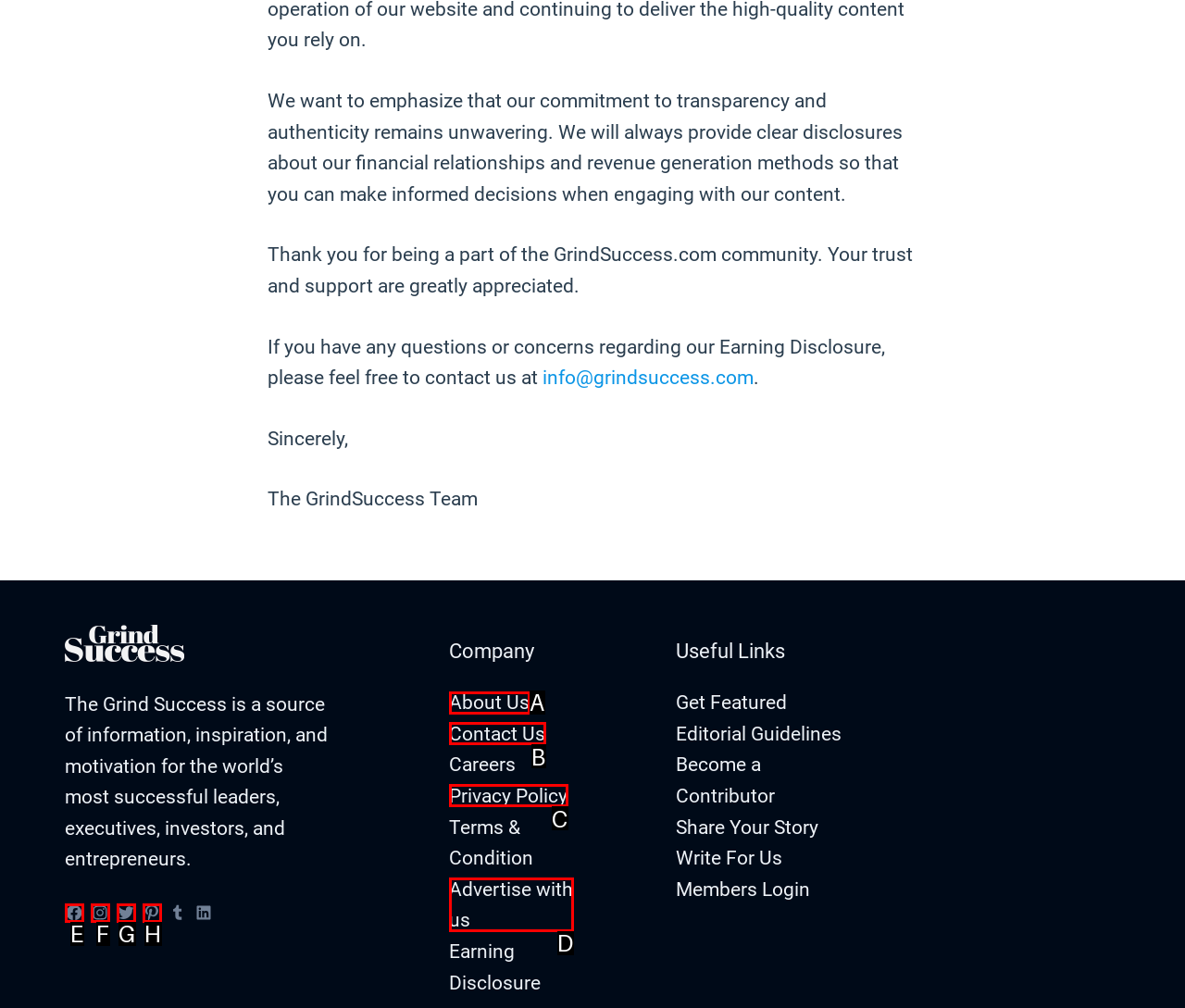Choose the HTML element to click for this instruction: Read about the company Answer with the letter of the correct choice from the given options.

A